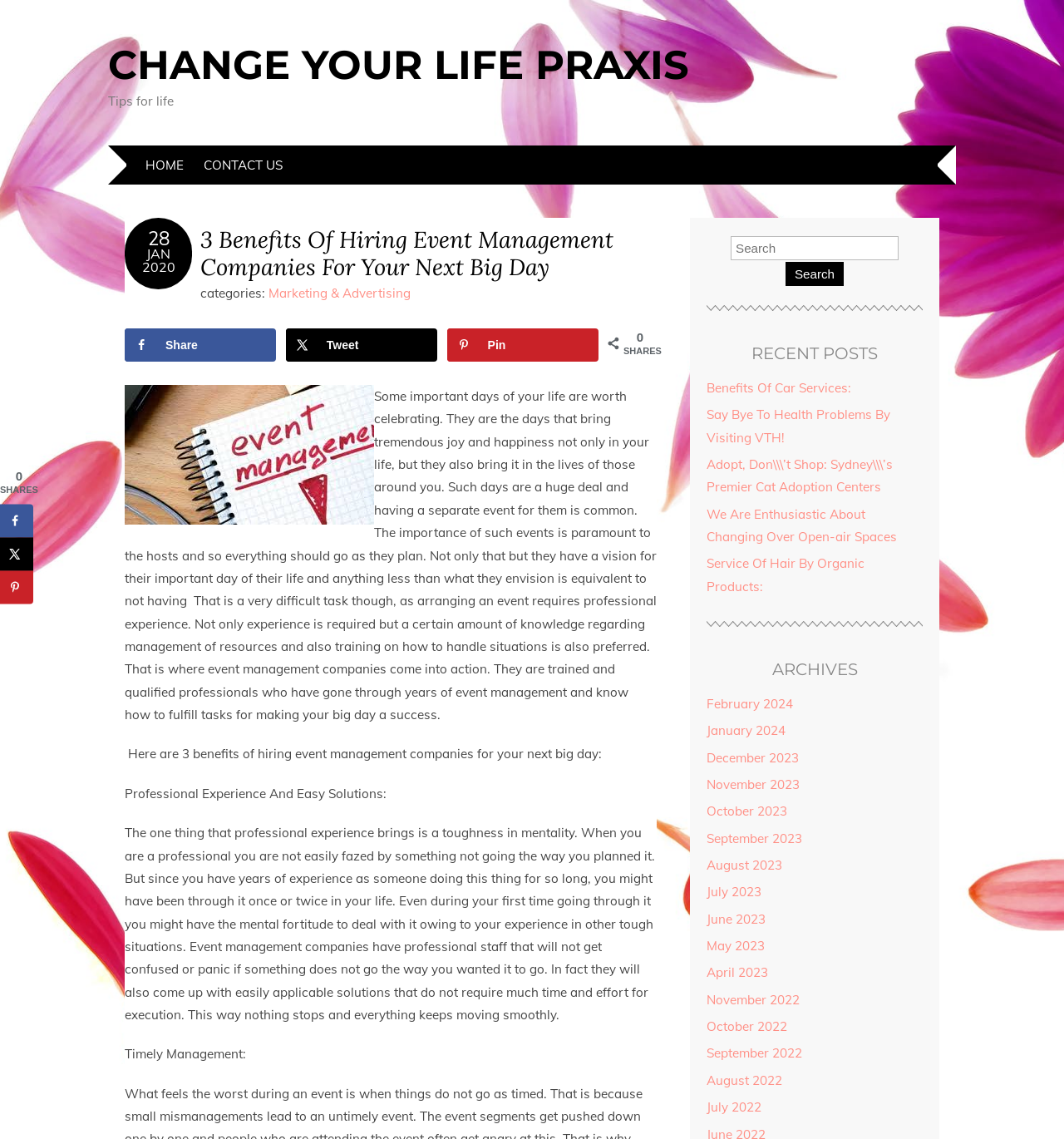Provide a short, one-word or phrase answer to the question below:
What is the purpose of the social sharing sidebar?

To share content